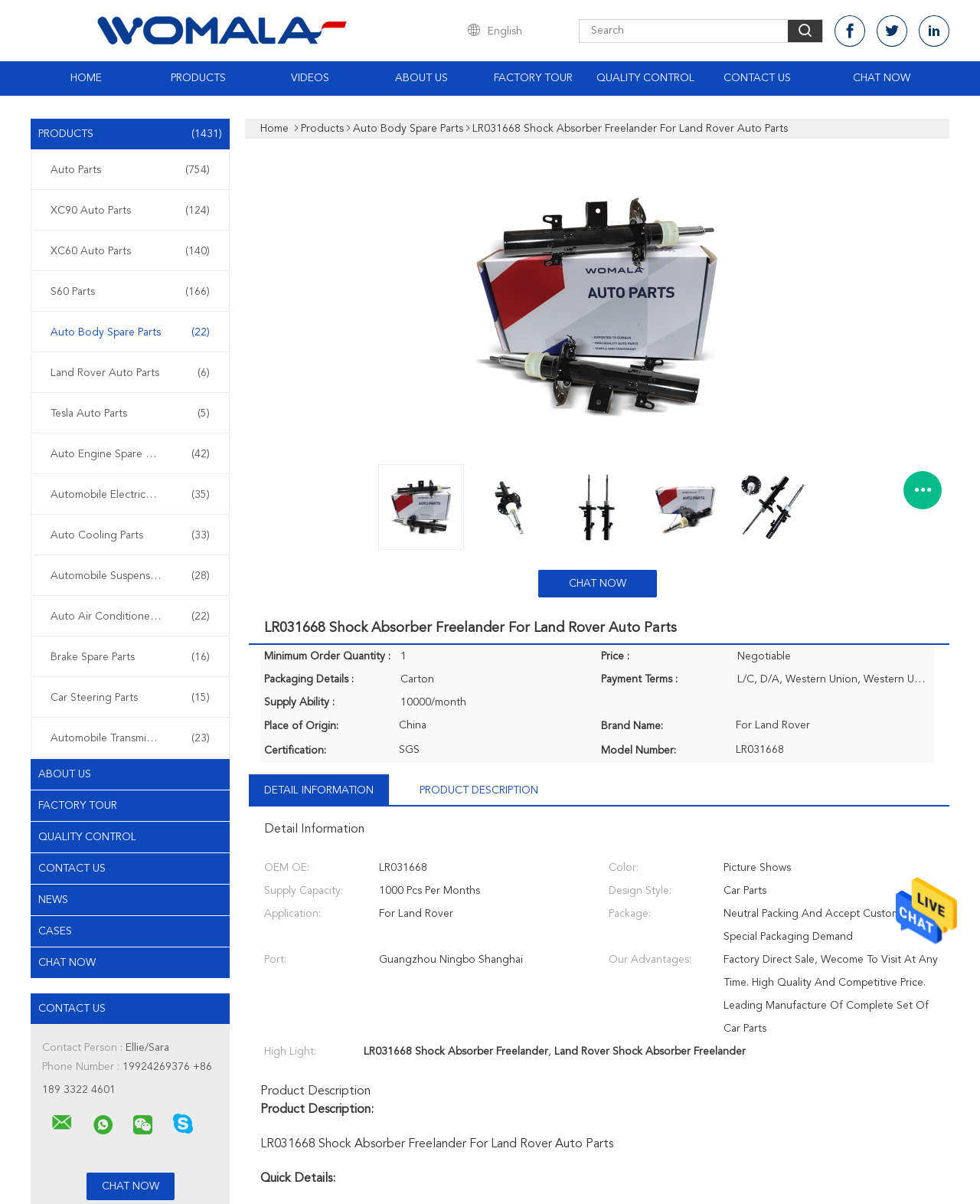Indicate the bounding box coordinates of the element that must be clicked to execute the instruction: "Search for products". The coordinates should be given as four float numbers between 0 and 1, i.e., [left, top, right, bottom].

[0.591, 0.02, 0.804, 0.031]